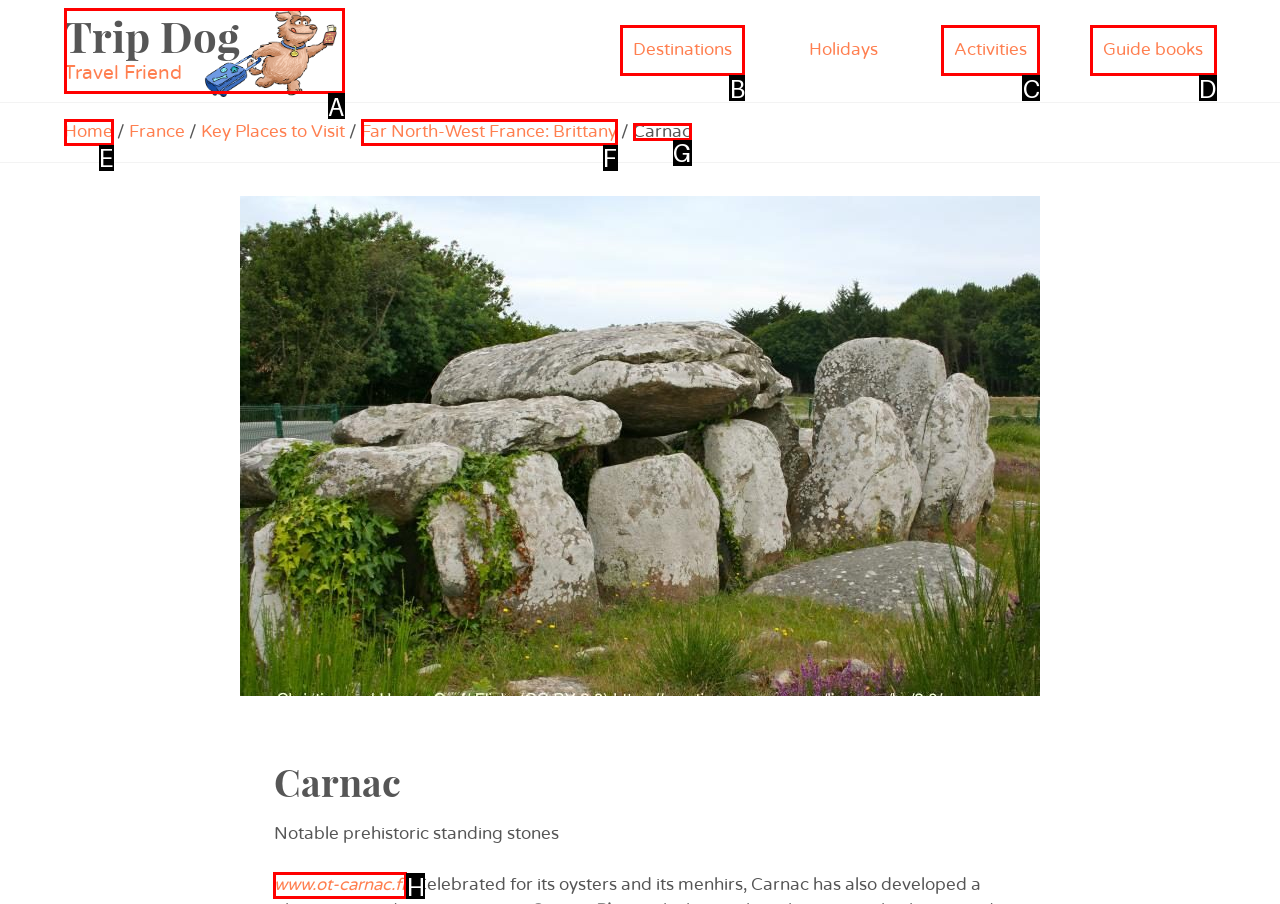Determine which letter corresponds to the UI element to click for this task: Learn more about 'Carnac'
Respond with the letter from the available options.

G